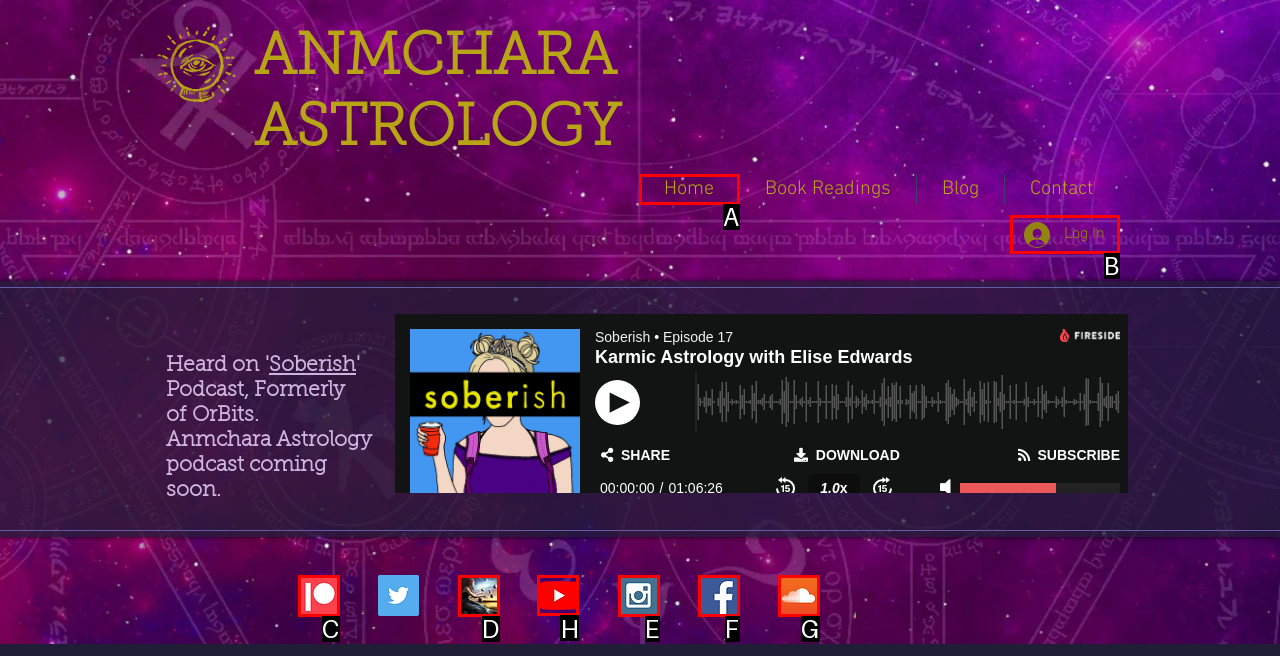Identify the letter of the UI element I need to click to carry out the following instruction: Watch on YouTube

H